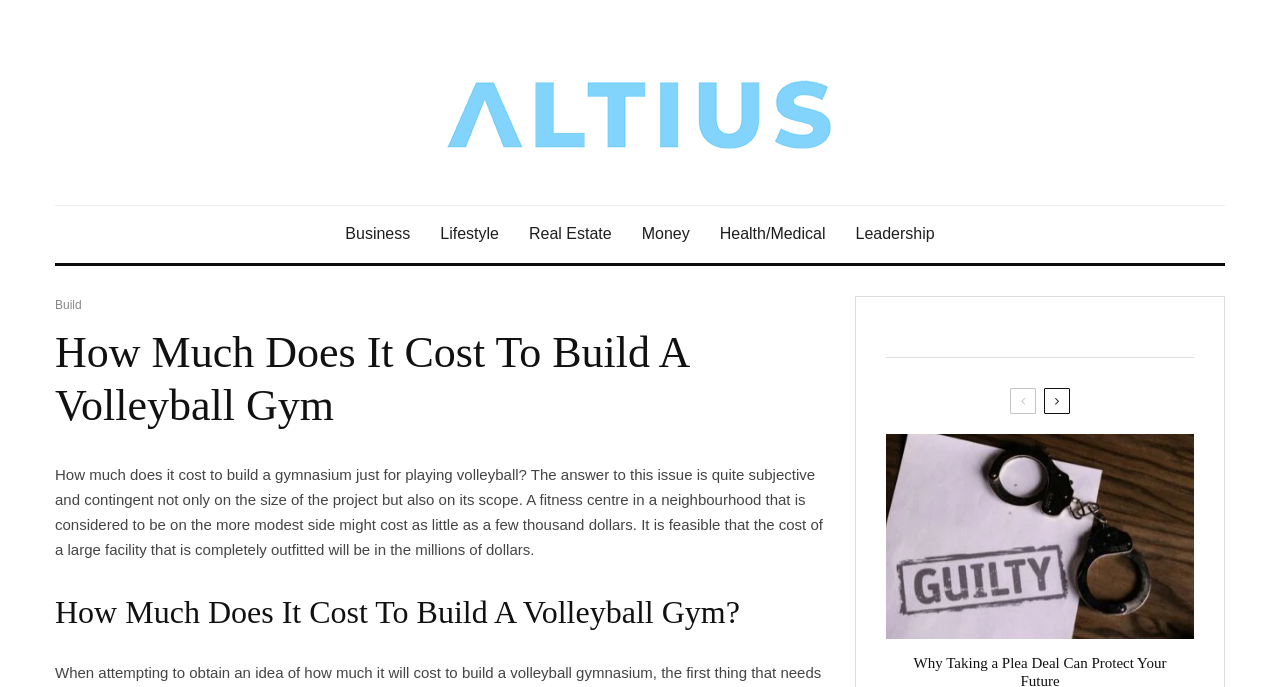Answer the following inquiry with a single word or phrase:
What is the text on the image present at the bottom of the webpage?

guilty